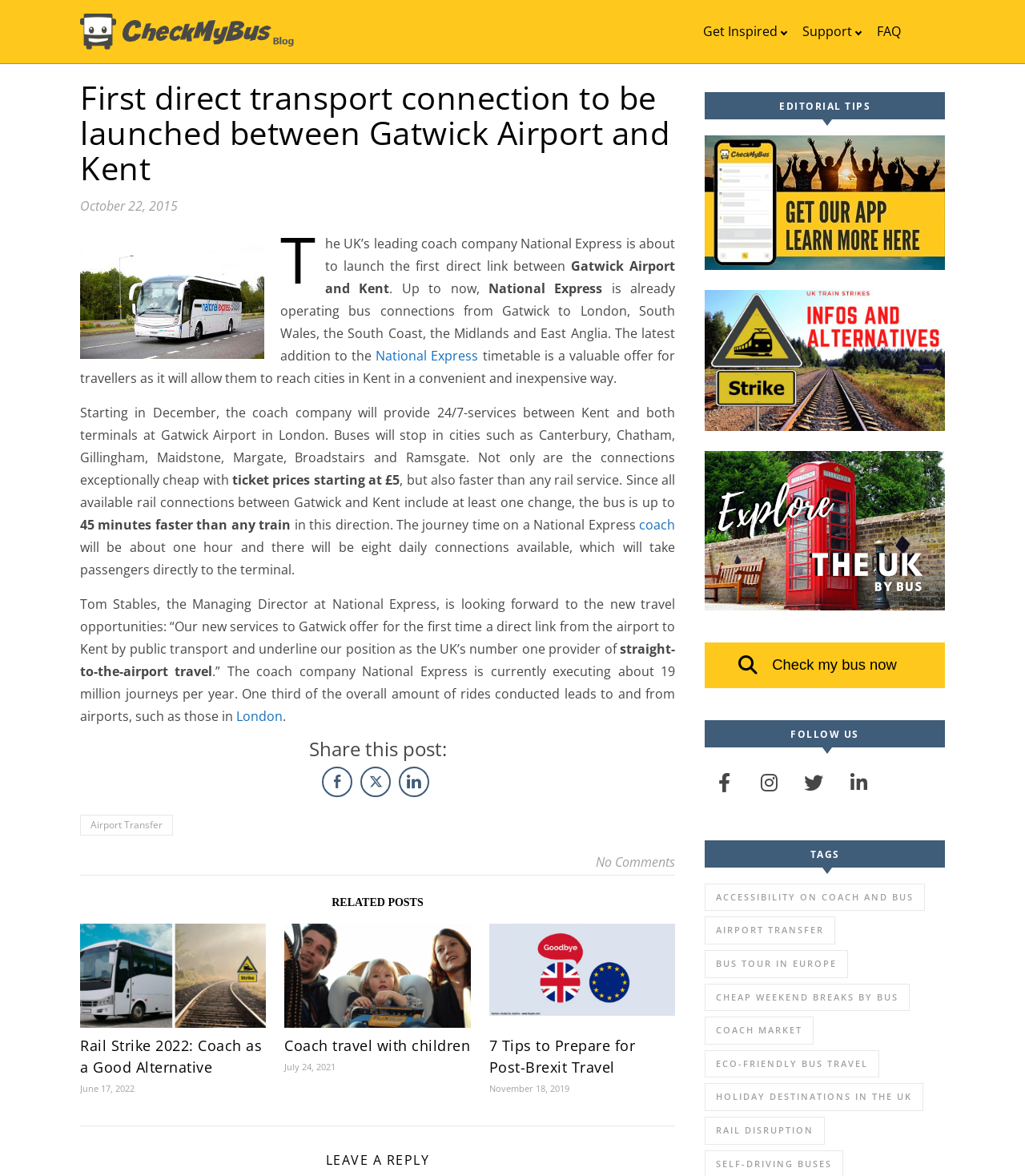Given the element description Blog, identify the bounding box coordinates for the UI element on the webpage screenshot. The format should be (top-left x, top-left y, bottom-right x, bottom-right y), with values between 0 and 1.

None